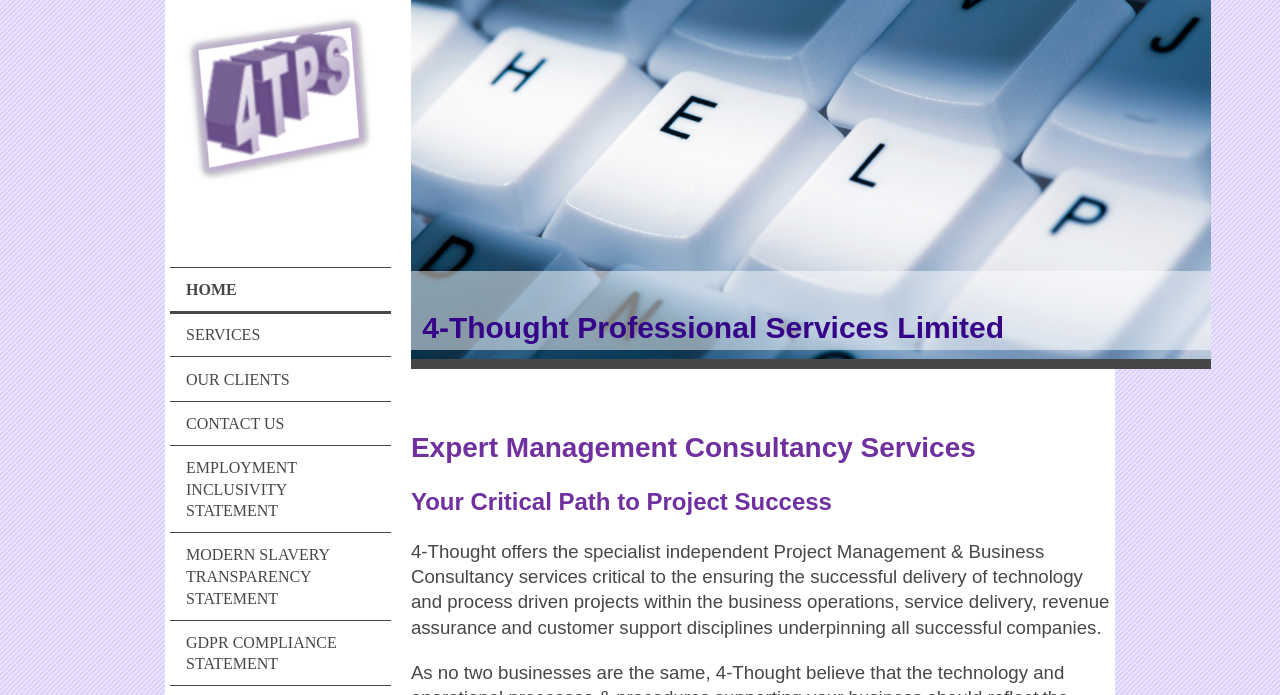Please respond to the question with a concise word or phrase:
What services does the company offer?

Project Management & Business Consultancy